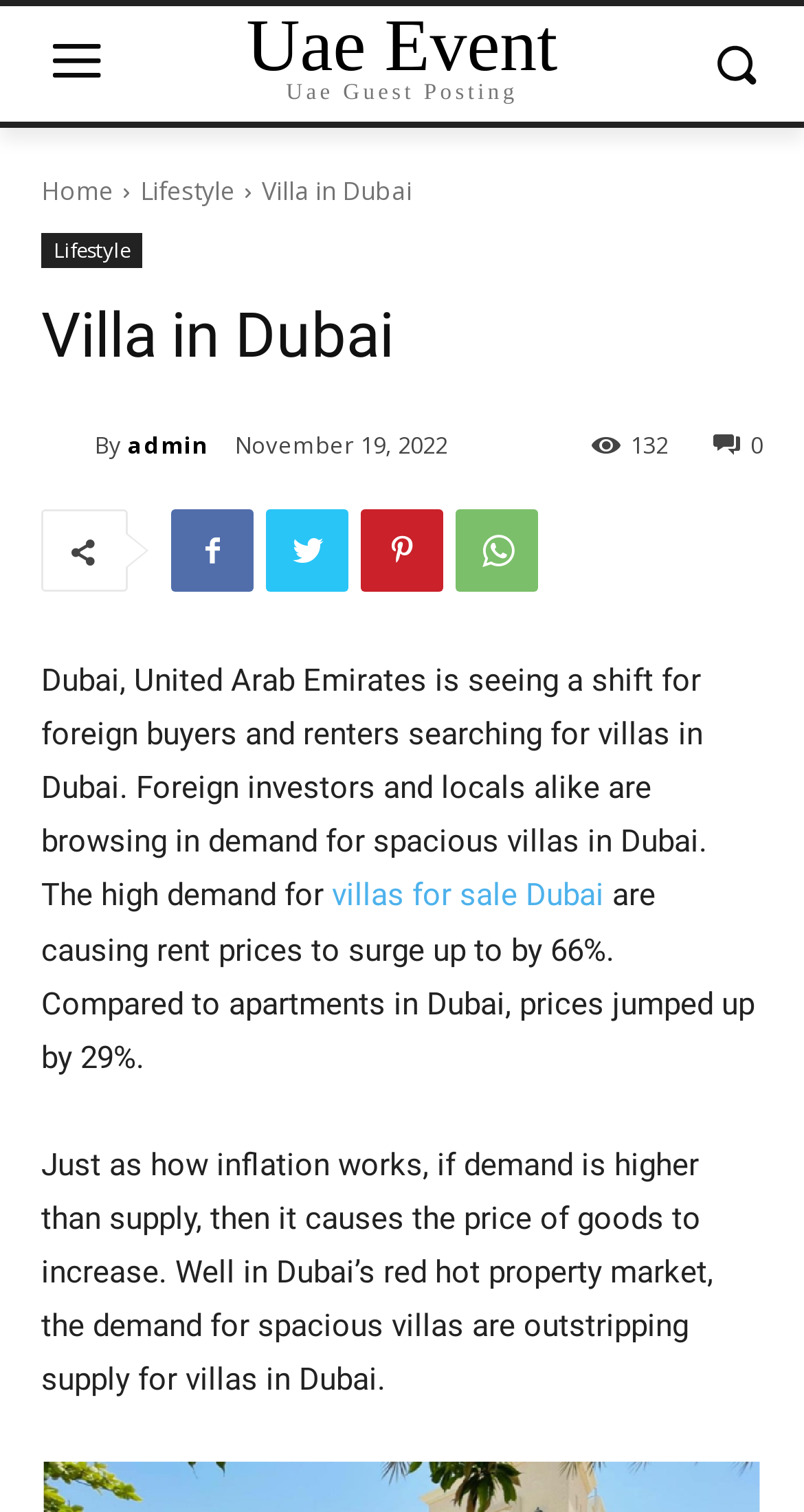Locate the bounding box coordinates of the element that needs to be clicked to carry out the instruction: "Check the admin page". The coordinates should be given as four float numbers ranging from 0 to 1, i.e., [left, top, right, bottom].

[0.051, 0.28, 0.118, 0.308]